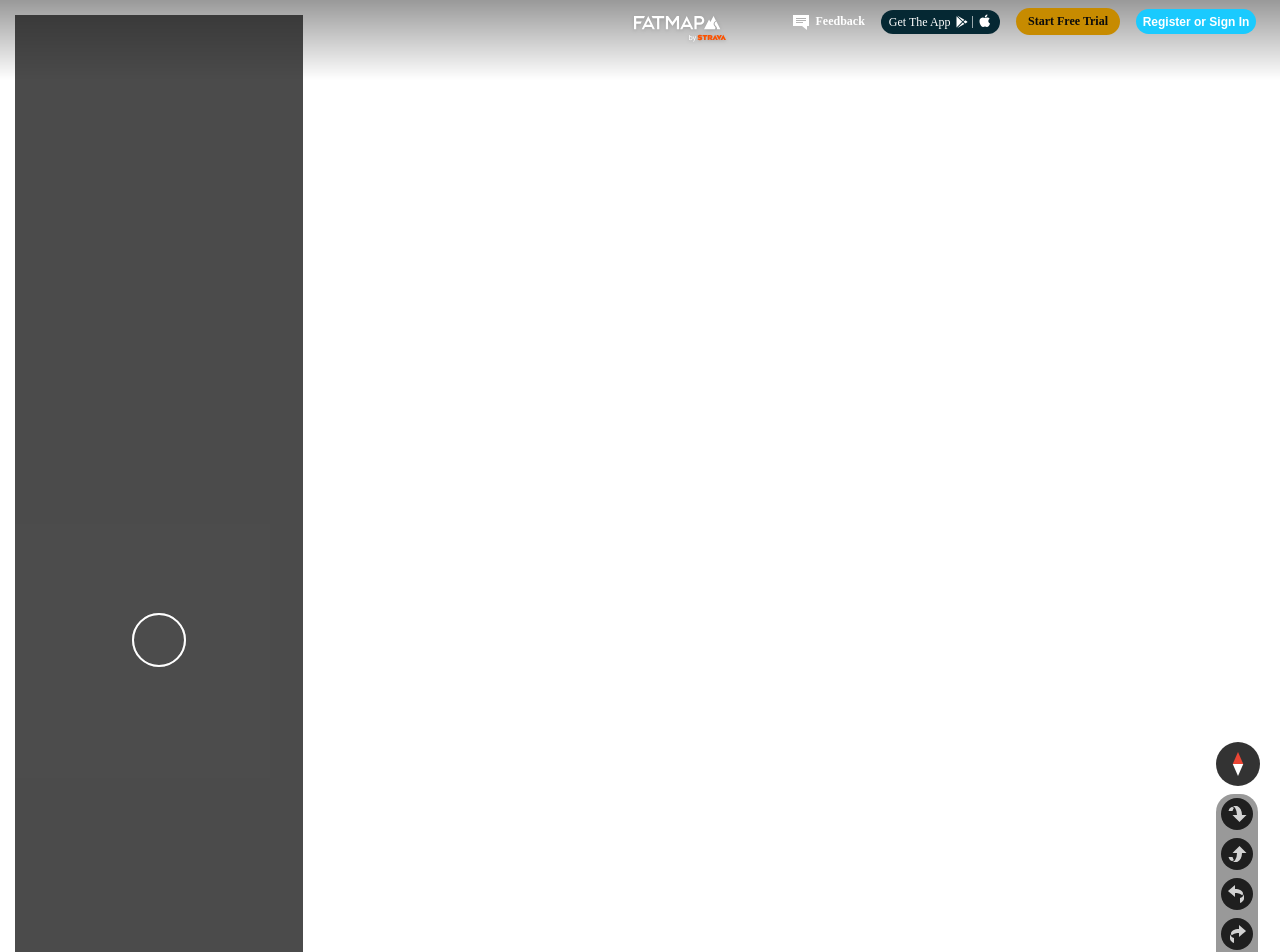Please answer the following question using a single word or phrase: 
What is the 'Get The App' text for?

To download the app